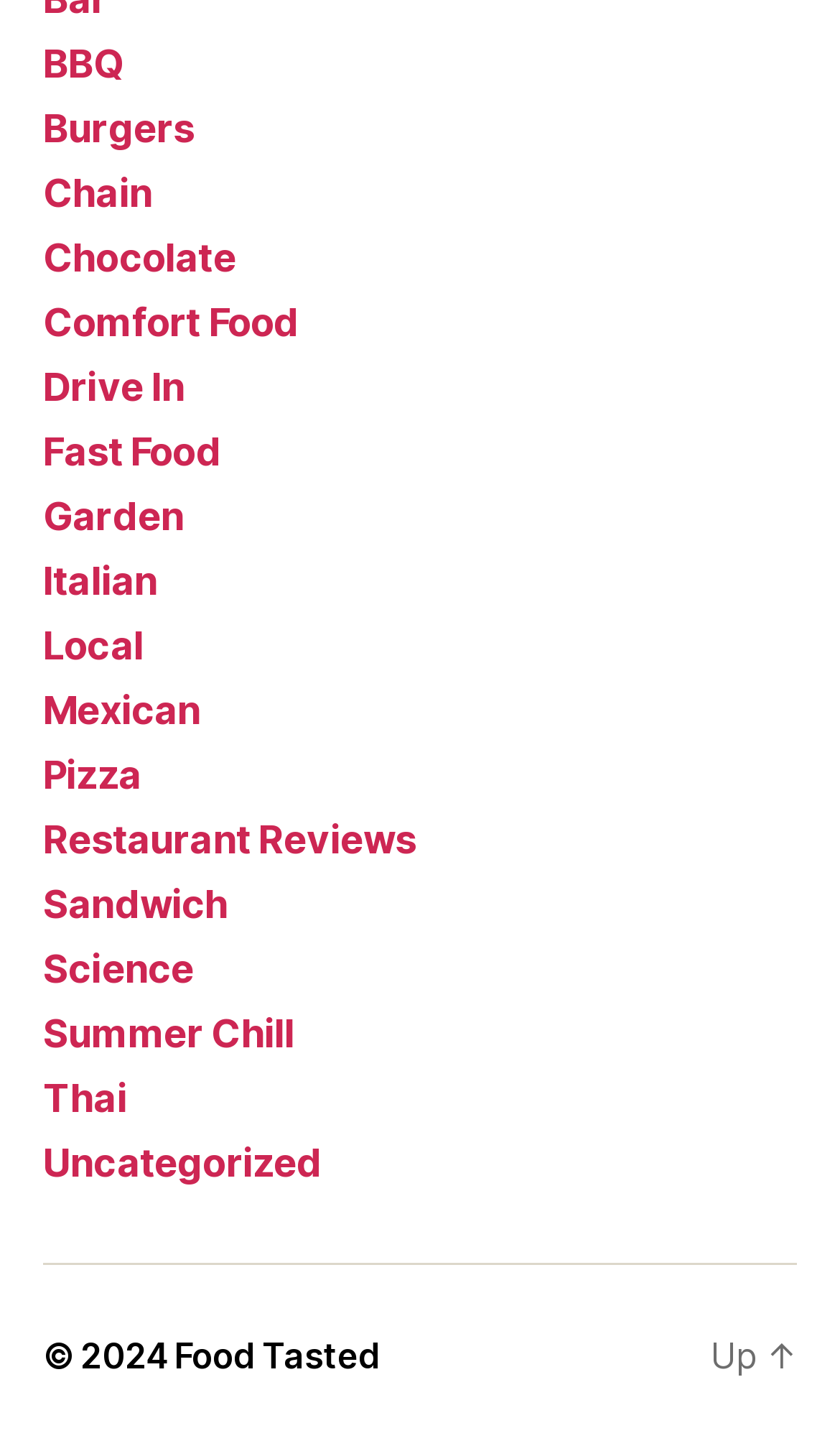Please provide the bounding box coordinates for the UI element as described: "Comfort Food". The coordinates must be four floats between 0 and 1, represented as [left, top, right, bottom].

[0.051, 0.207, 0.356, 0.238]